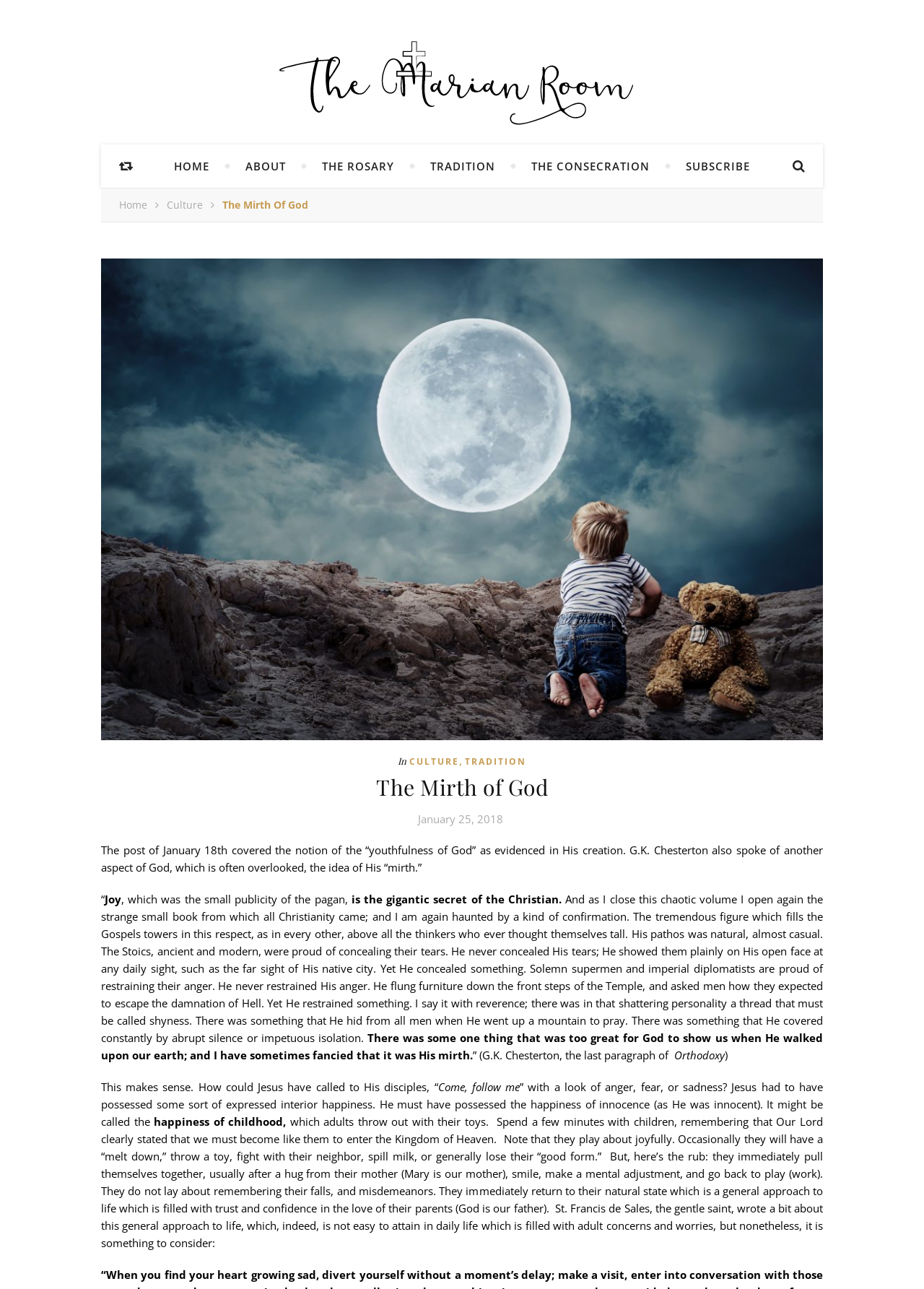Respond with a single word or phrase:
What is the name of this website?

The Marian Room